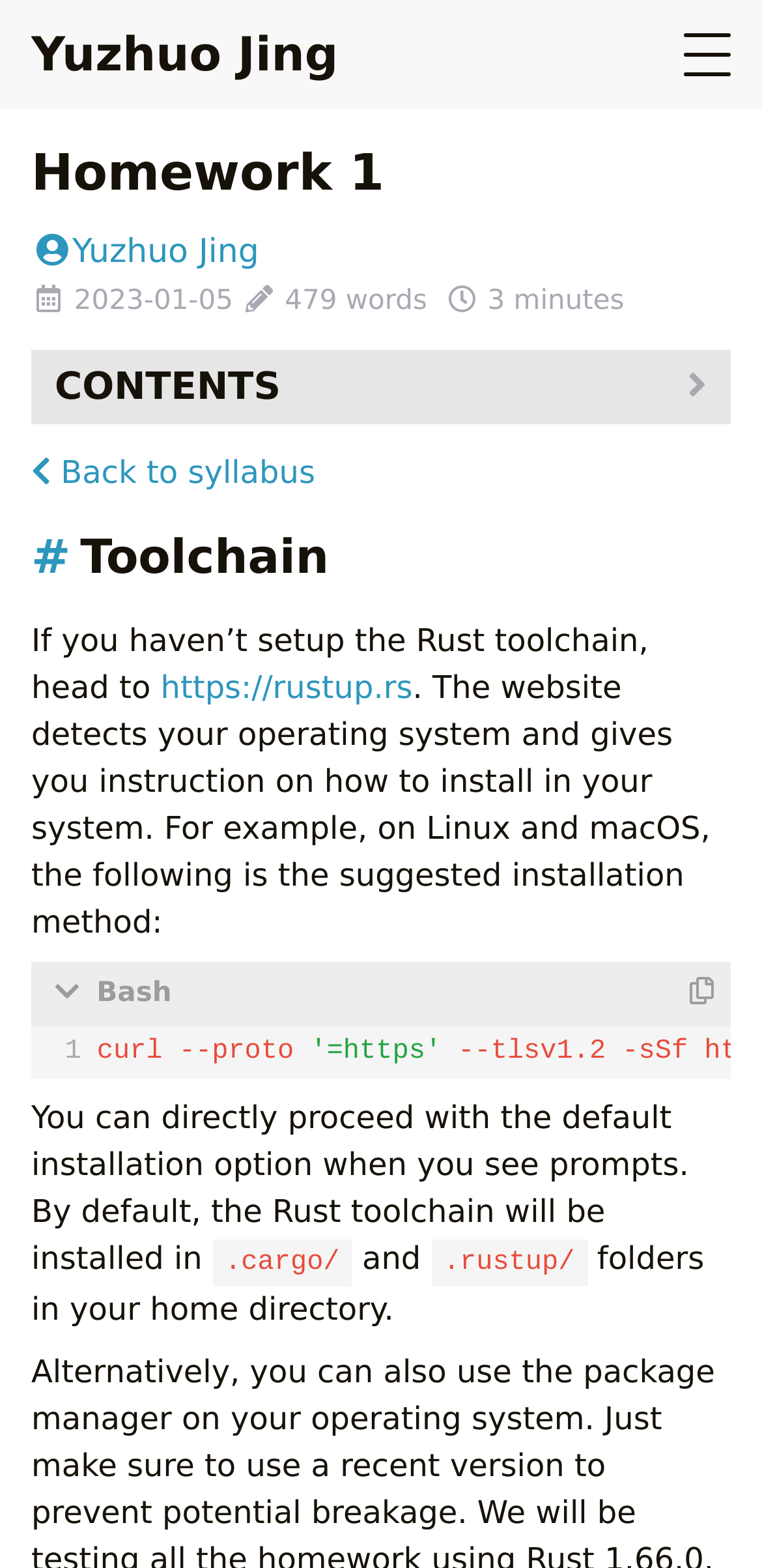Calculate the bounding box coordinates of the UI element given the description: "Running".

[0.142, 0.401, 0.345, 0.424]